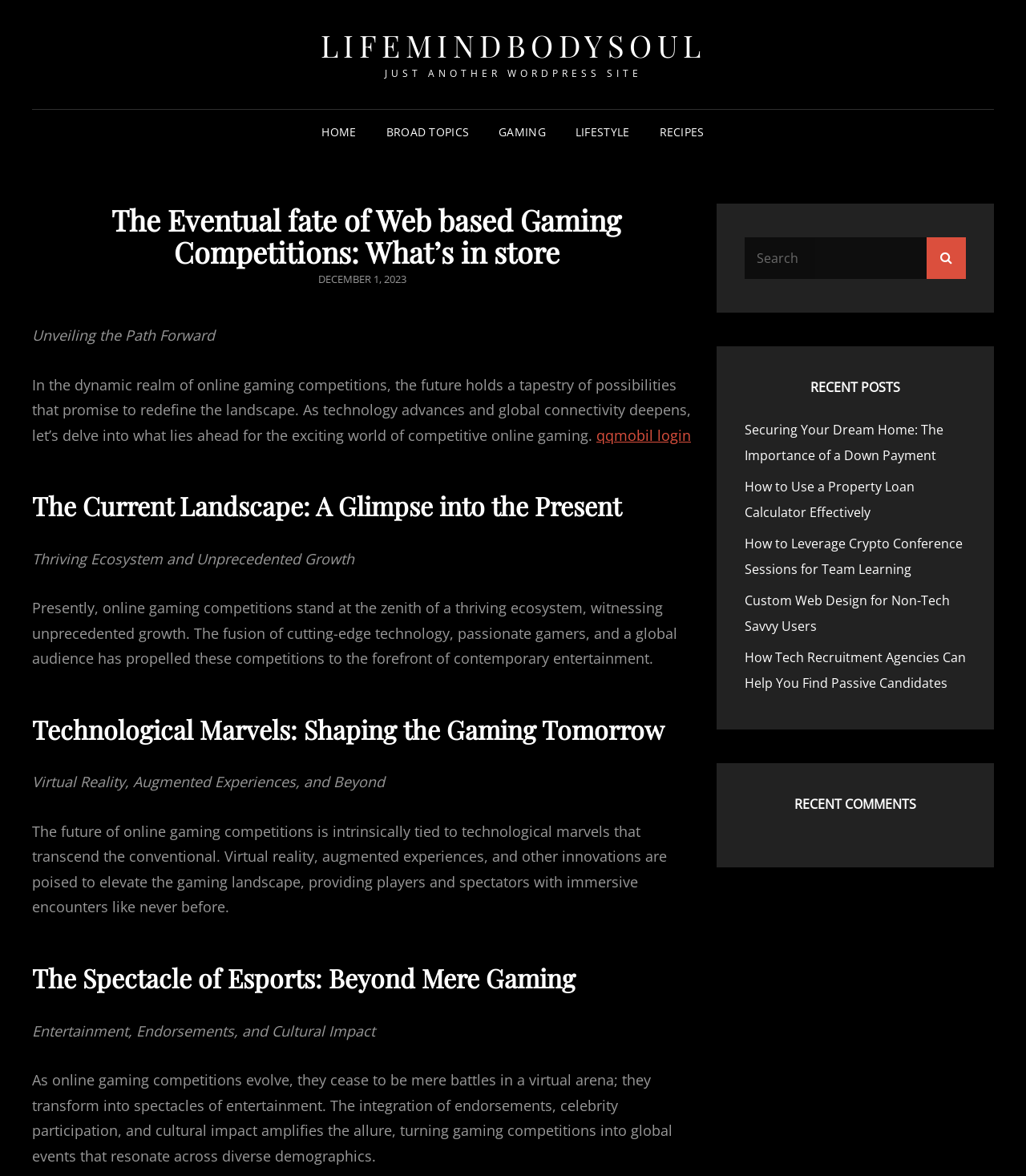Could you please study the image and provide a detailed answer to the question:
What type of posts are listed in the 'RECENT POSTS' section?

The 'RECENT POSTS' section lists several links to different articles, including 'Securing Your Dream Home: The Importance of a Down Payment', 'How to Use a Property Loan Calculator Effectively', and others, indicating that the website covers a range of topics beyond online gaming competitions.